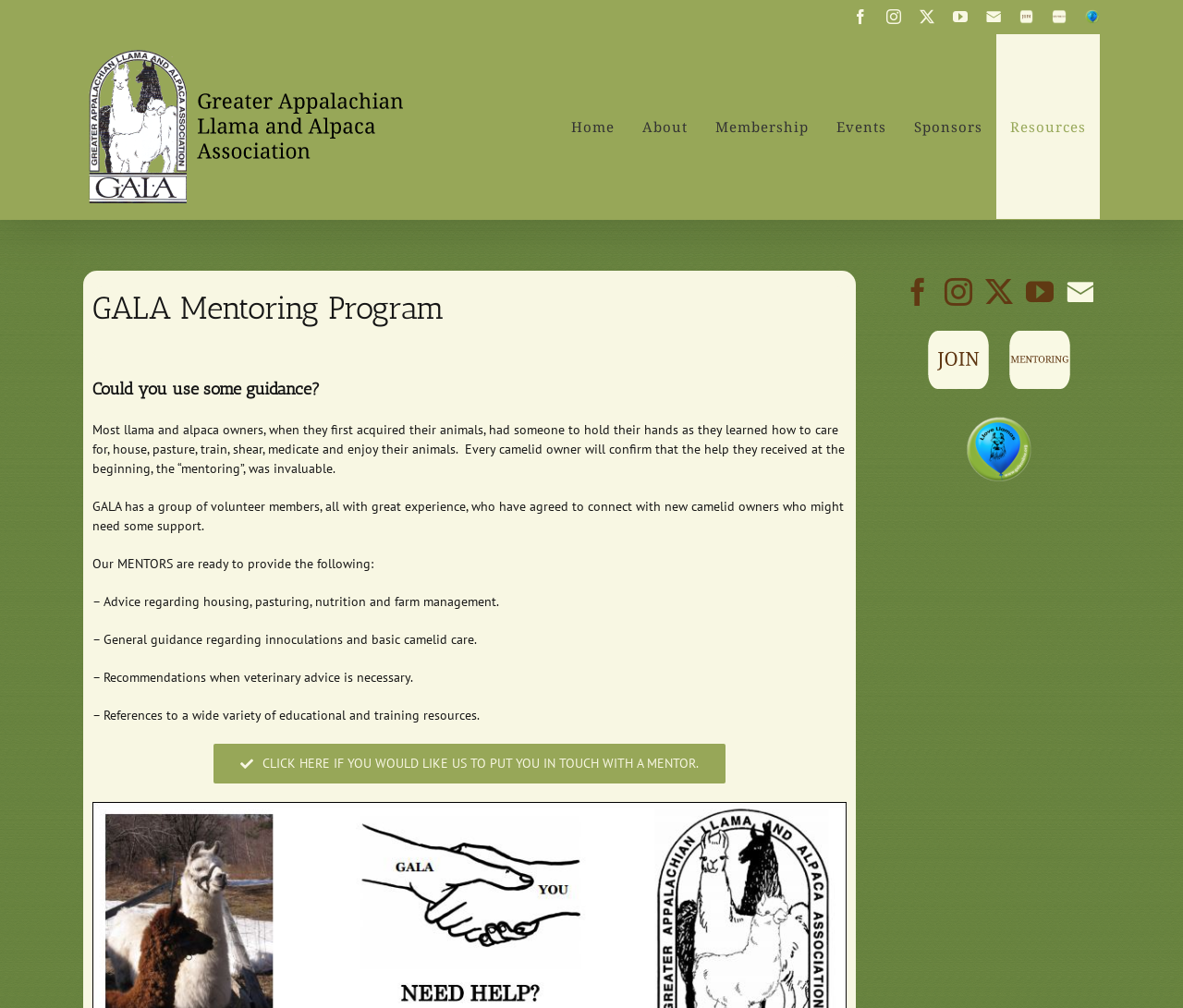Detail the features and information presented on the webpage.

The webpage is about the GALA Mentoring Program, which provides guidance to llama and alpaca owners. At the top of the page, there is a navigation menu with links to different sections of the website, including Home, About, Membership, Events, Sponsors, and Resources. Below the navigation menu, there is a logo of GALA Online.

On the left side of the page, there are several links to social media platforms, including Facebook, Instagram, YouTube, and Twitter, as well as a link to contact the organization. These links are accompanied by small images.

The main content of the page is divided into several sections. The first section has a heading "GALA Mentoring Program" and a subheading "Could you use some guidance?" followed by a paragraph of text that explains the importance of mentoring for new llama and alpaca owners. The text is followed by a list of services that the mentors provide, including advice on housing, pasturing, nutrition, and farm management, as well as general guidance on camelid care and recommendations for veterinary advice.

Below the list of services, there is a call-to-action link "CLICK HERE IF YOU WOULD LIKE US TO PUT YOU IN TOUCH WITH A MENTOR." On the right side of the page, there is a complementary section with links to social media platforms, contact information, and other resources.

At the bottom of the page, there are three headings: "QUICK LINKS", "SEARCH THE GALA WEBSITE", and "STAY IN TOUCH!". These headings are likely links to other sections of the website or resources.